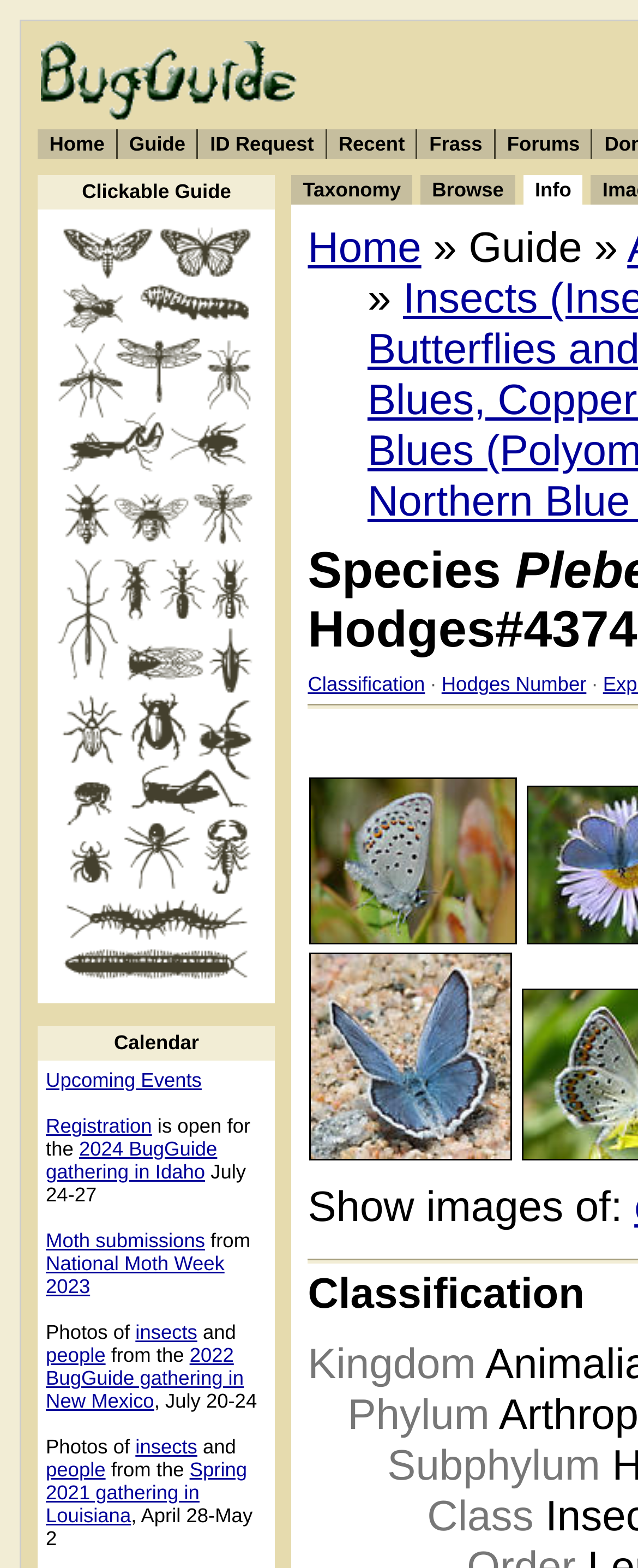What type of insects are featured on the webpage?
Answer the question with just one word or phrase using the image.

Butterflies and moths